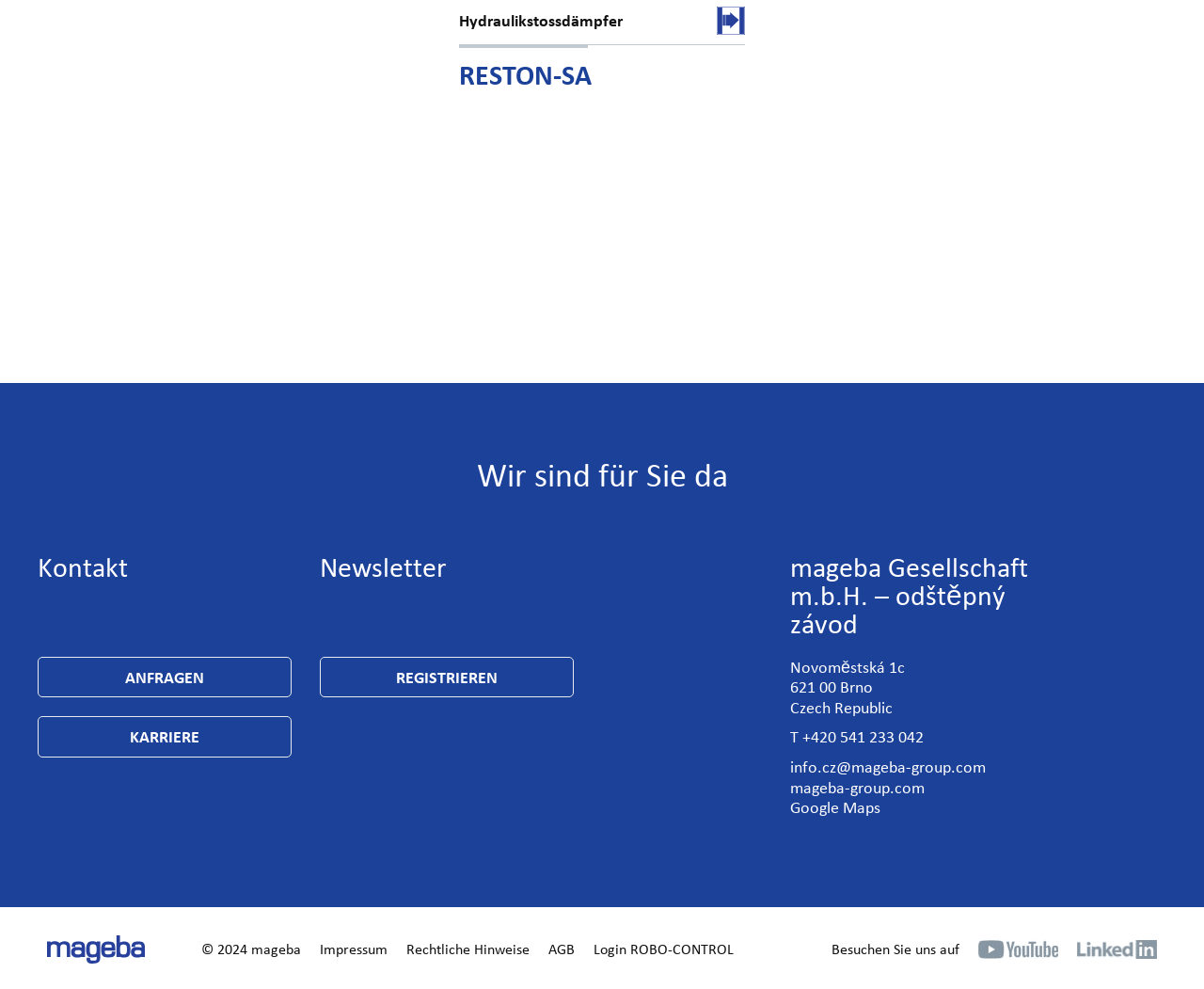Please identify the coordinates of the bounding box that should be clicked to fulfill this instruction: "Open Google Maps".

[0.656, 0.806, 0.867, 0.827]